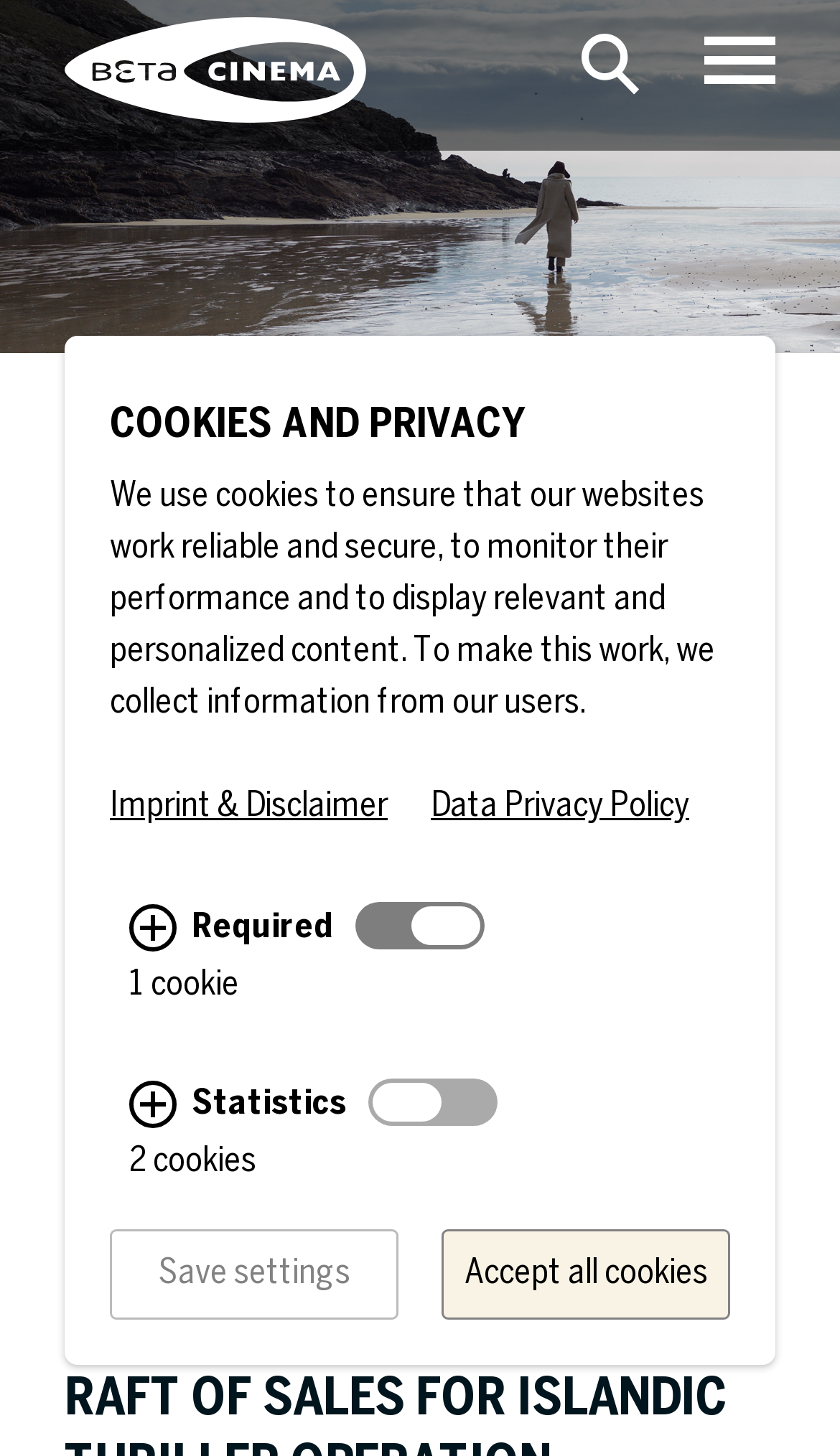Find the bounding box coordinates for the area that should be clicked to accomplish the instruction: "Read news".

[0.077, 0.287, 0.923, 0.385]